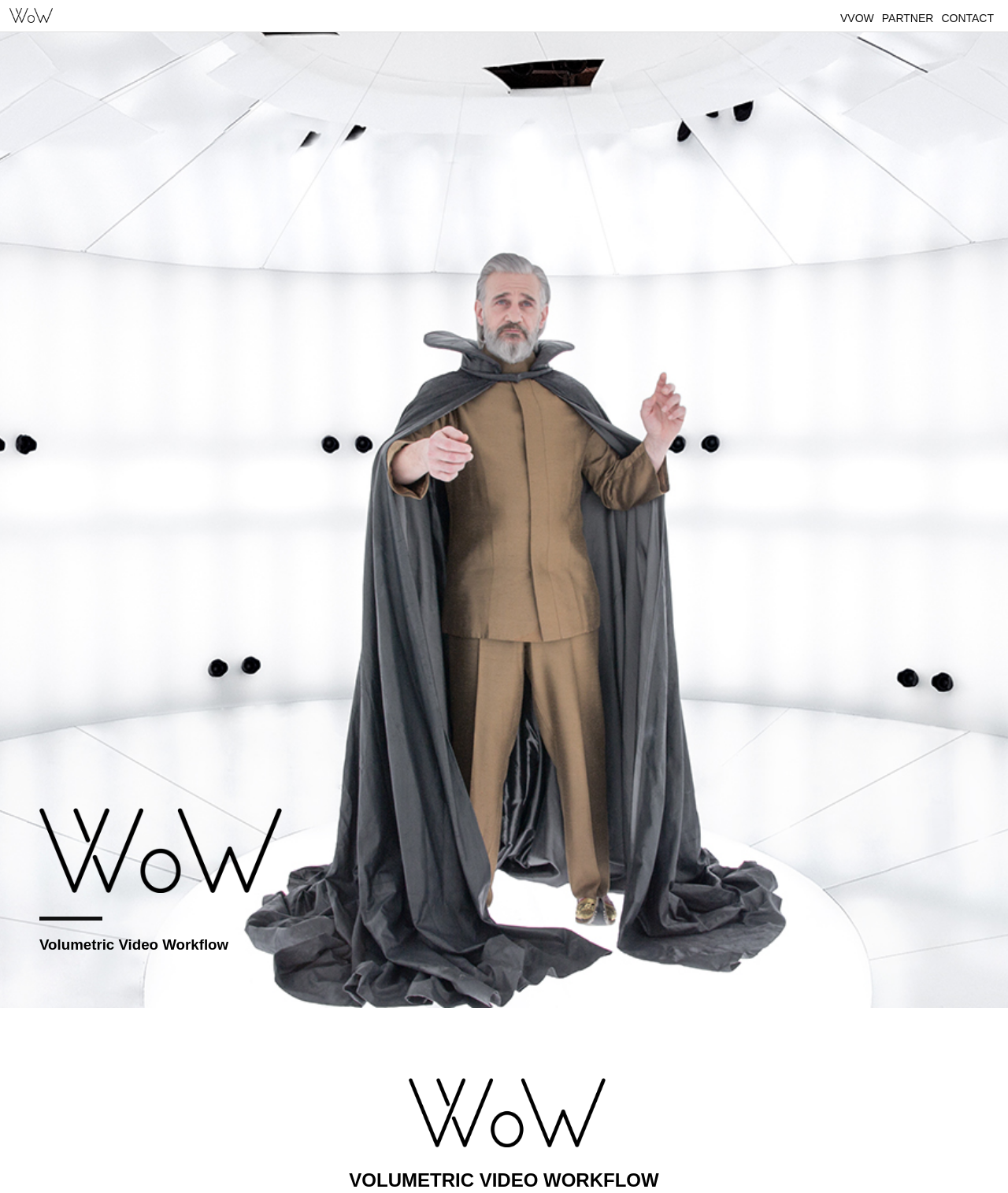How many links are in the top navigation bar?
Based on the image, provide a one-word or brief-phrase response.

3